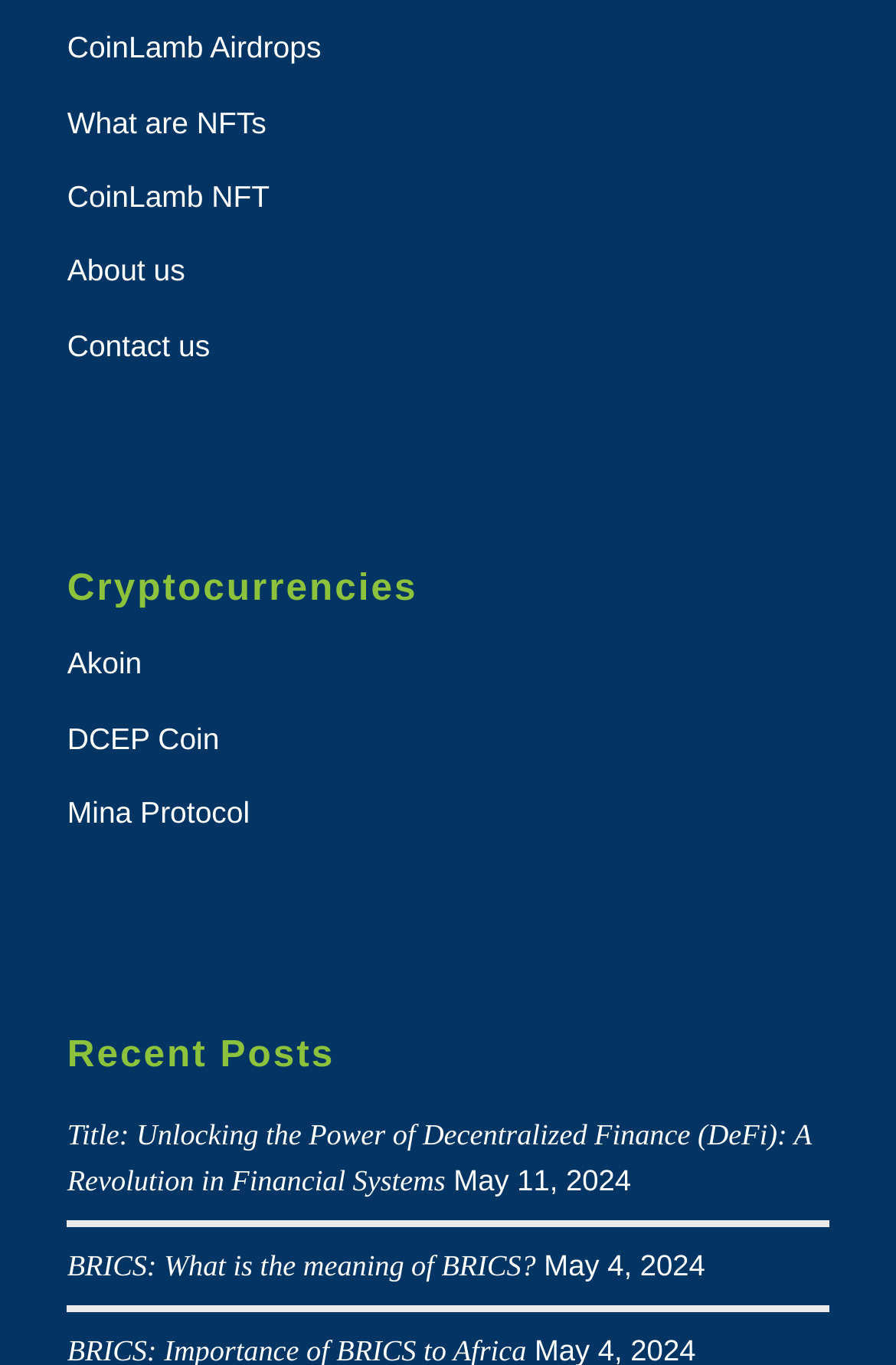How many headings are there on the page?
Give a one-word or short-phrase answer derived from the screenshot.

2